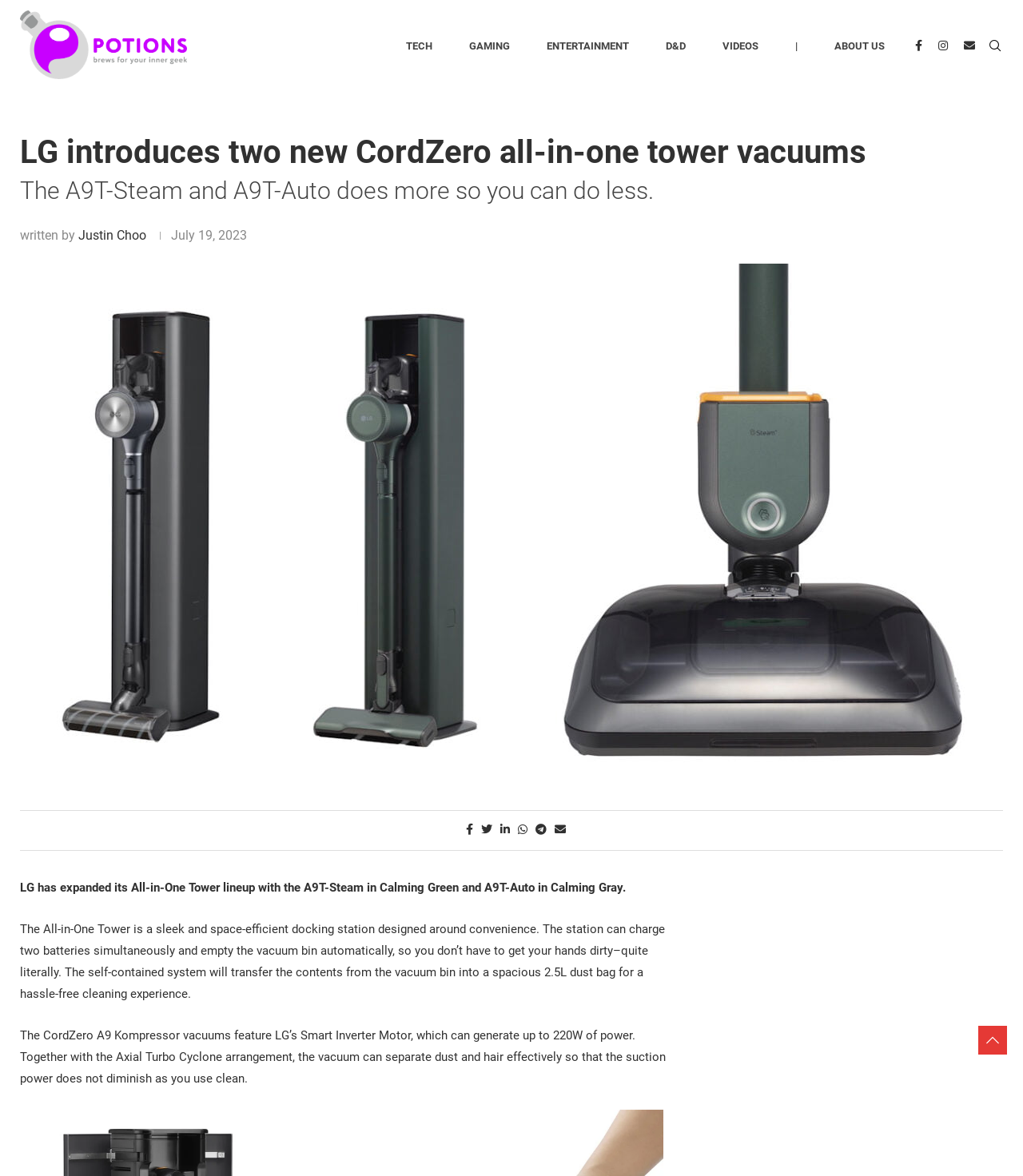Please answer the following question using a single word or phrase: 
What is the maximum power generated by LG's Smart Inverter Motor?

220W